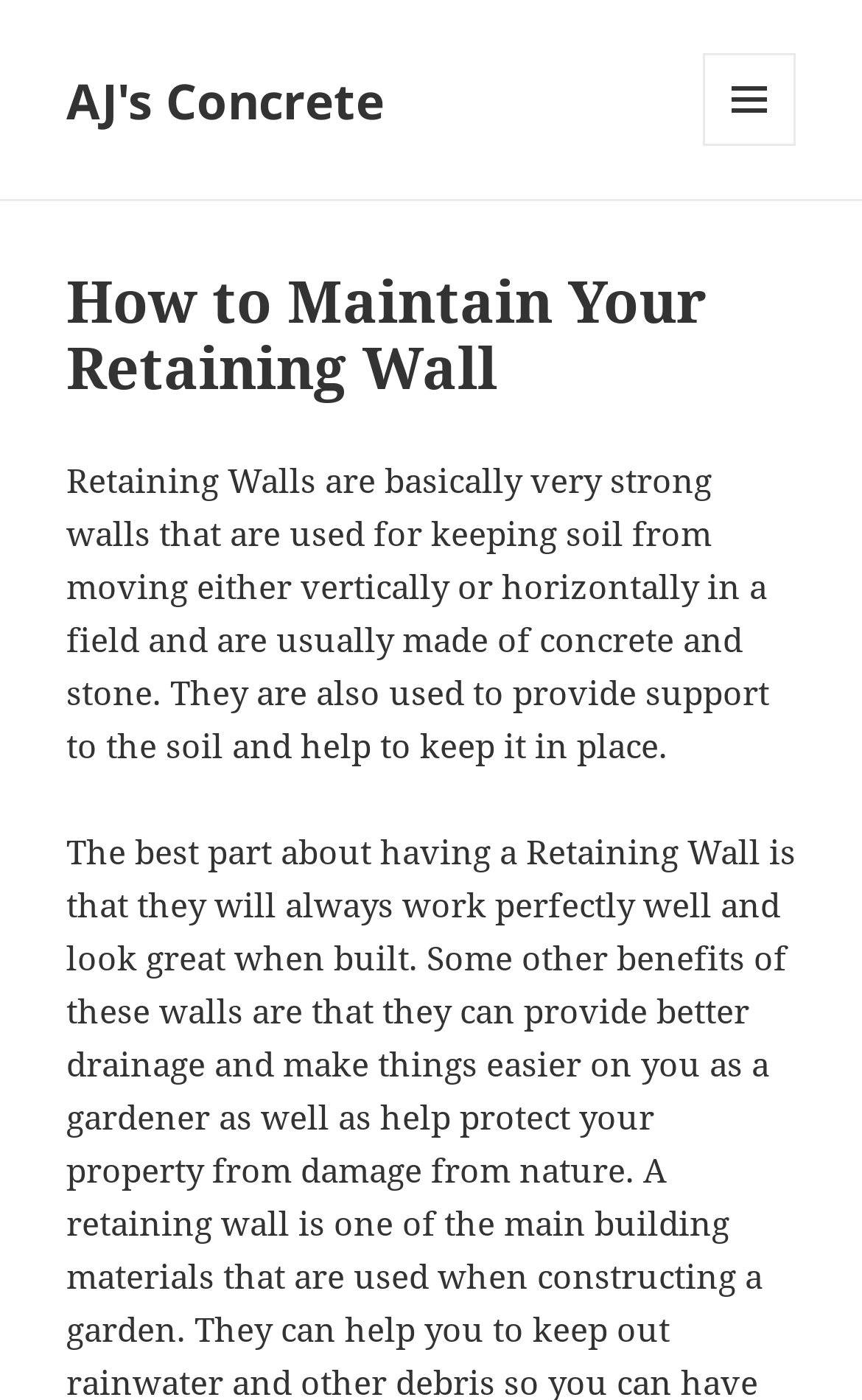Determine the title of the webpage and give its text content.

How to Maintain Your Retaining Wall